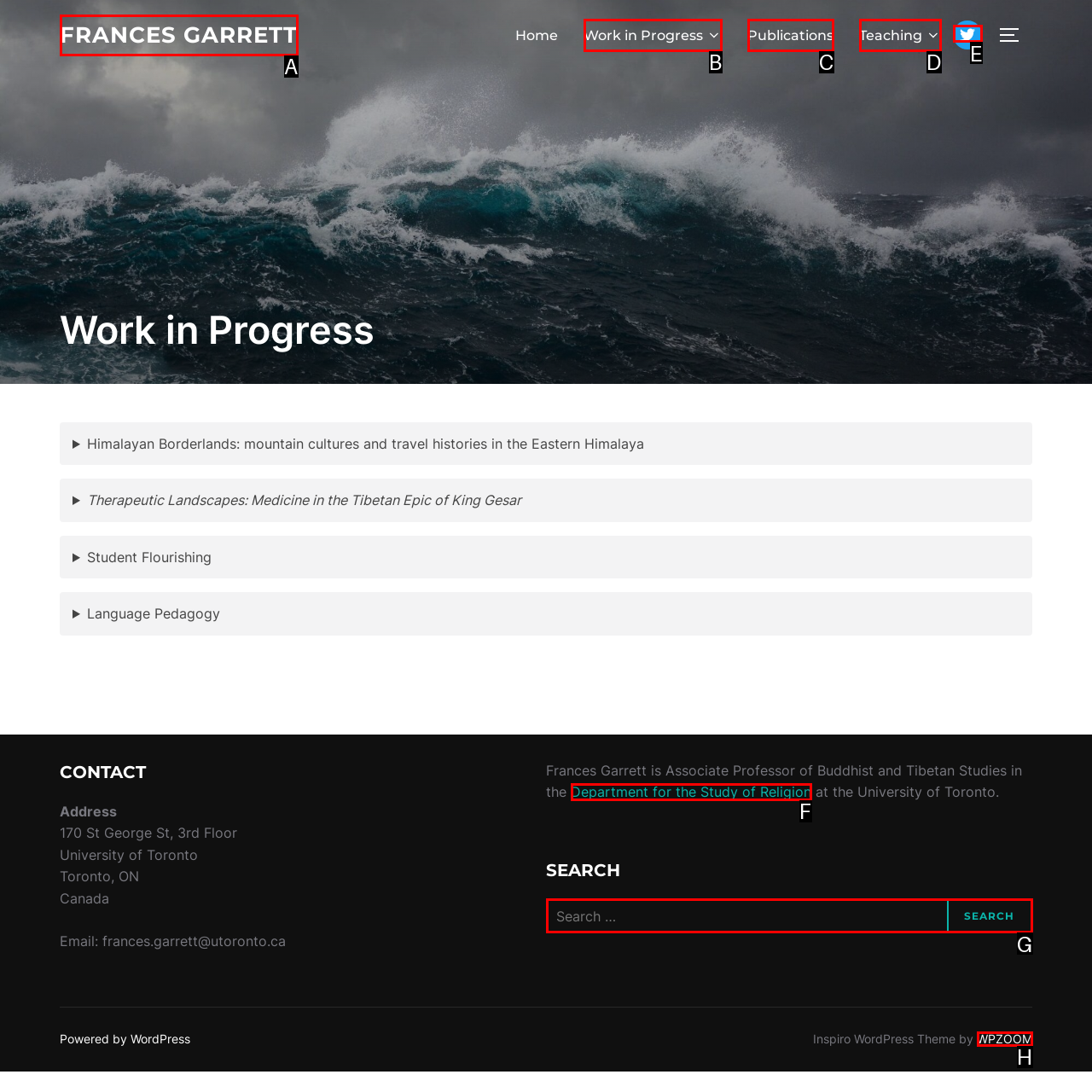Select the appropriate HTML element to click on to finish the task: Click on the link to Frances Garrett's homepage.
Answer with the letter corresponding to the selected option.

A